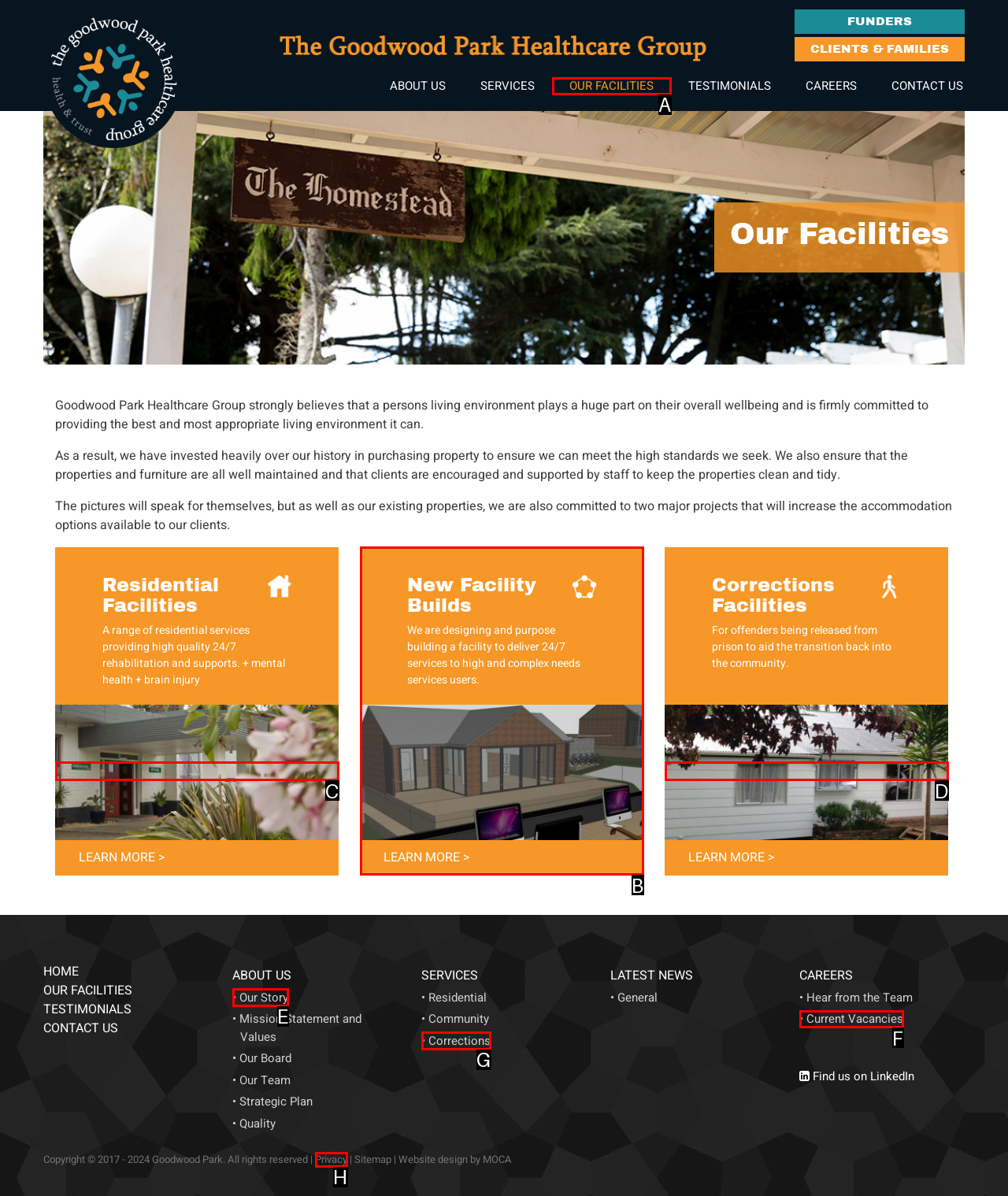Select the appropriate letter to fulfill the given instruction: Click on the 'OUR FACILITIES' link
Provide the letter of the correct option directly.

A